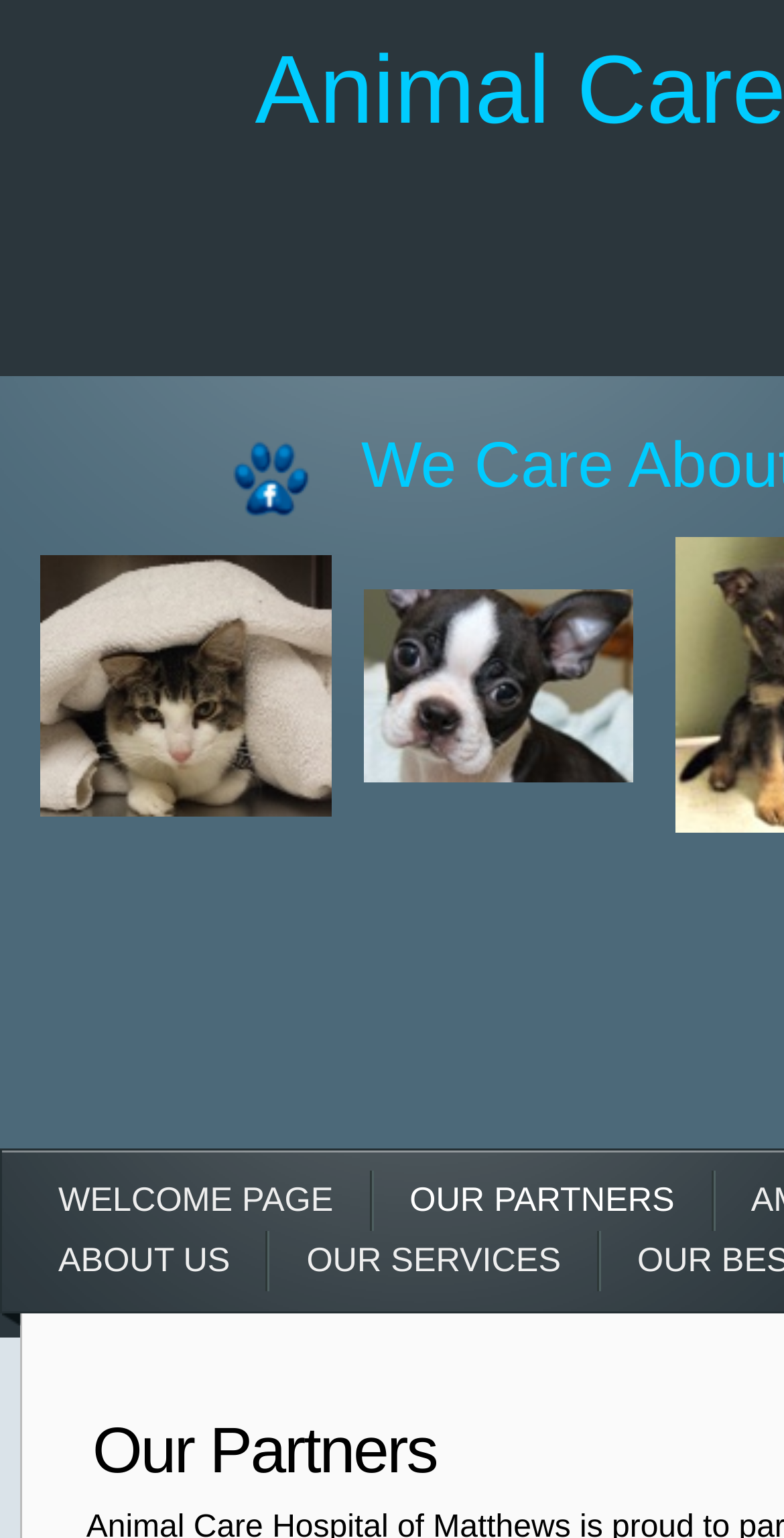Given the description "Our PartnersGroups we help support.", determine the bounding box of the corresponding UI element.

[0.476, 0.761, 0.909, 0.8]